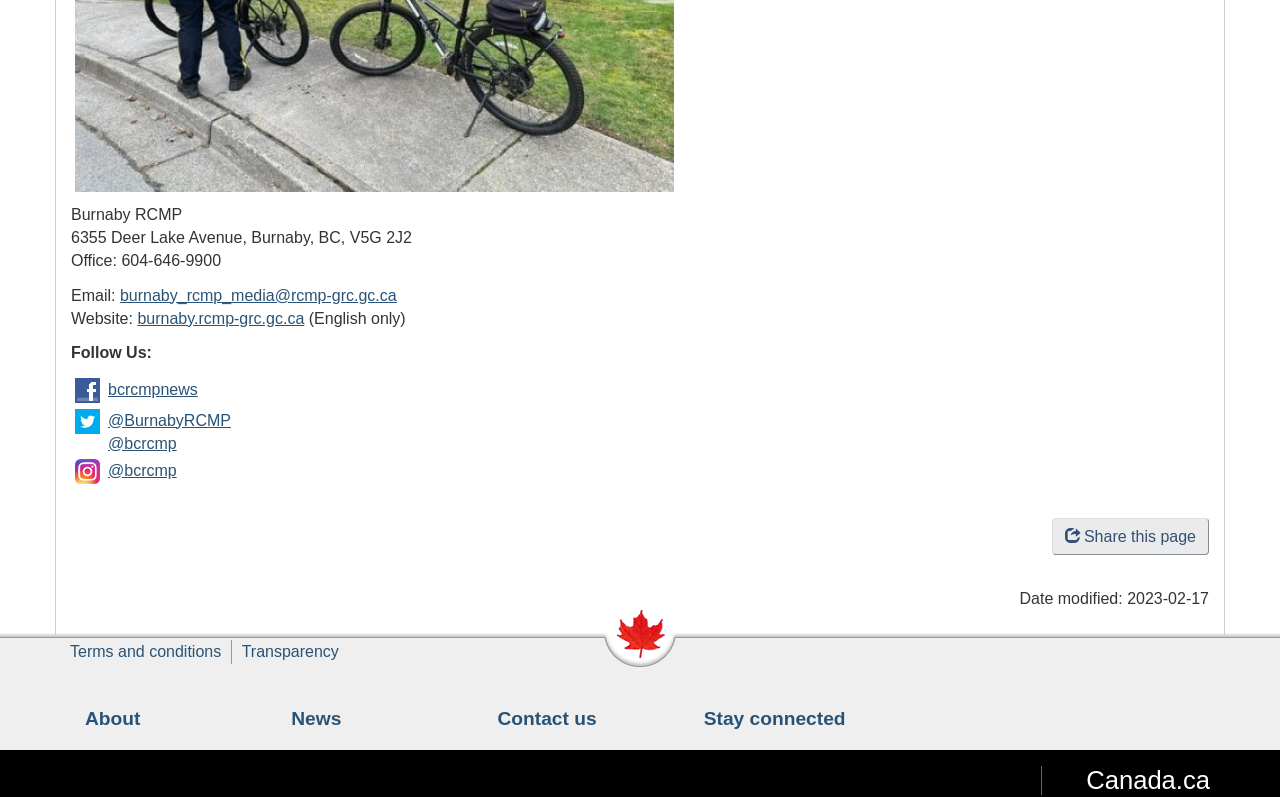Can you find the bounding box coordinates for the UI element given this description: "bcrcmpnews"? Provide the coordinates as four float numbers between 0 and 1: [left, top, right, bottom].

[0.084, 0.477, 0.155, 0.499]